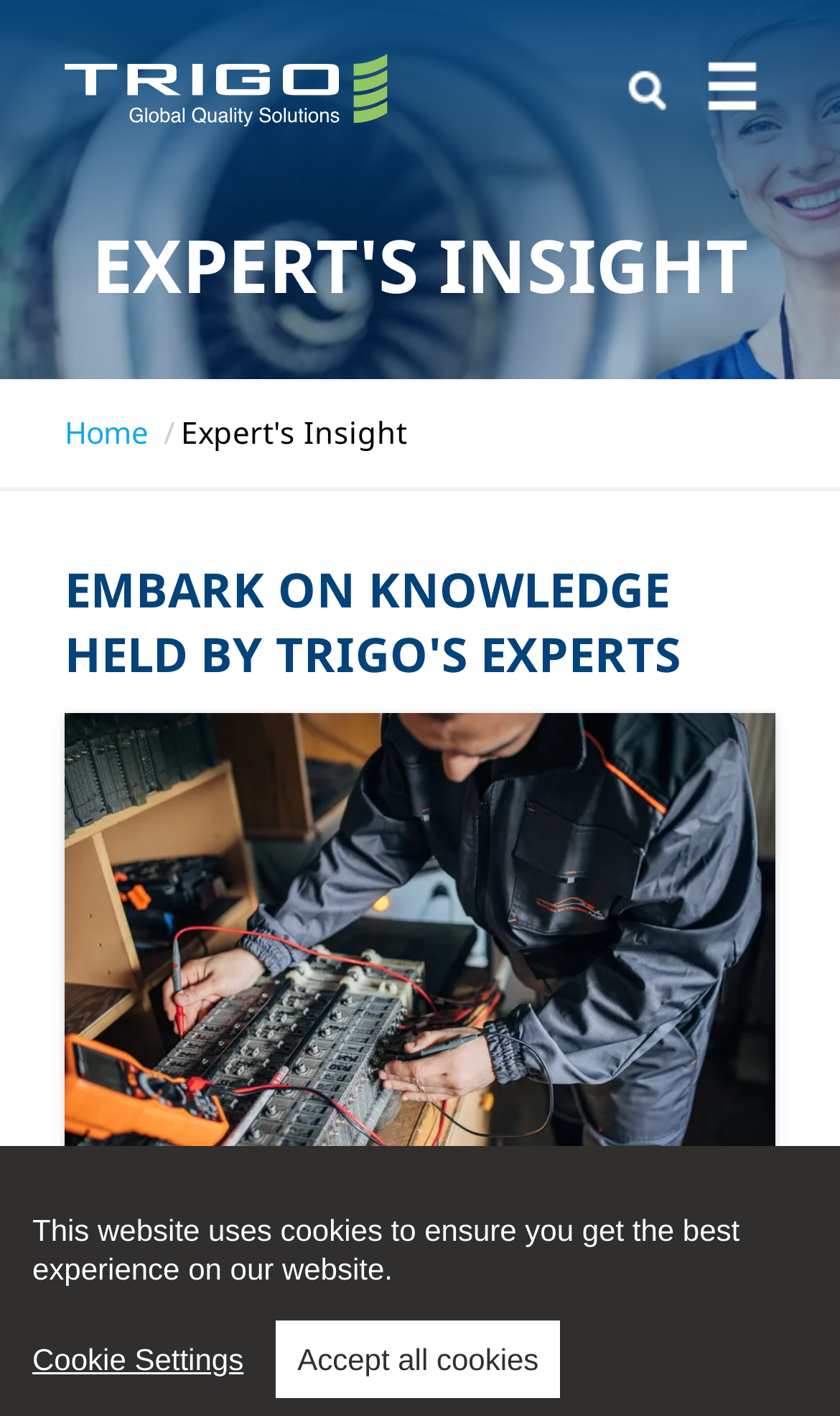Can you give a comprehensive explanation to the question given the content of the image?
What is the topic of the image below the breadcrumbs?

The image is located below the breadcrumbs navigation, and it has a caption 'Battery Recycling'. This suggests that the image is related to battery recycling, which is likely a topic of expertise by TRIGO's experts.